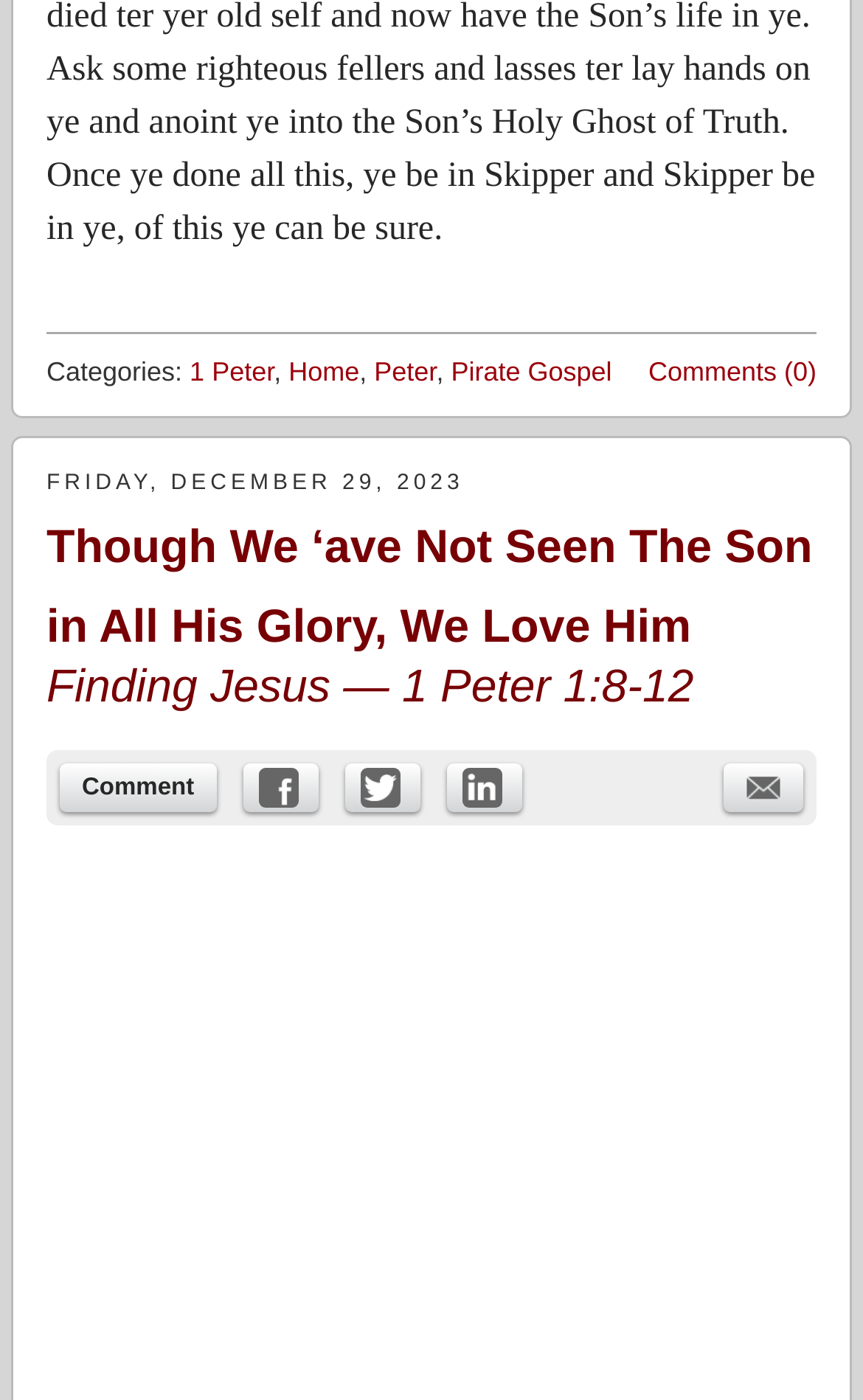Pinpoint the bounding box coordinates of the clickable element needed to complete the instruction: "View rates for sporting facilities". The coordinates should be provided as four float numbers between 0 and 1: [left, top, right, bottom].

None